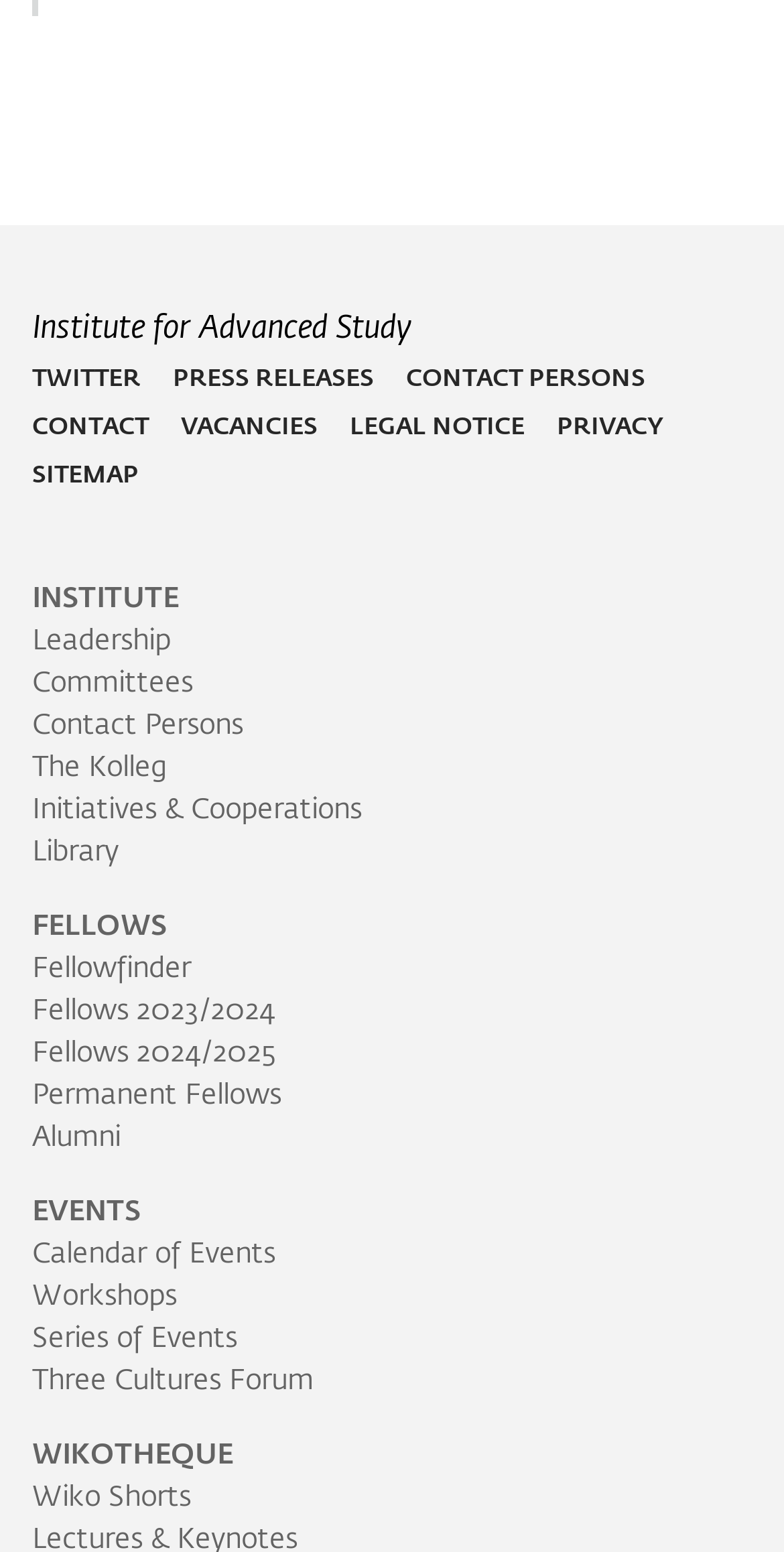Locate the bounding box coordinates of the clickable element to fulfill the following instruction: "View the calendar of events". Provide the coordinates as four float numbers between 0 and 1 in the format [left, top, right, bottom].

[0.041, 0.799, 0.351, 0.817]